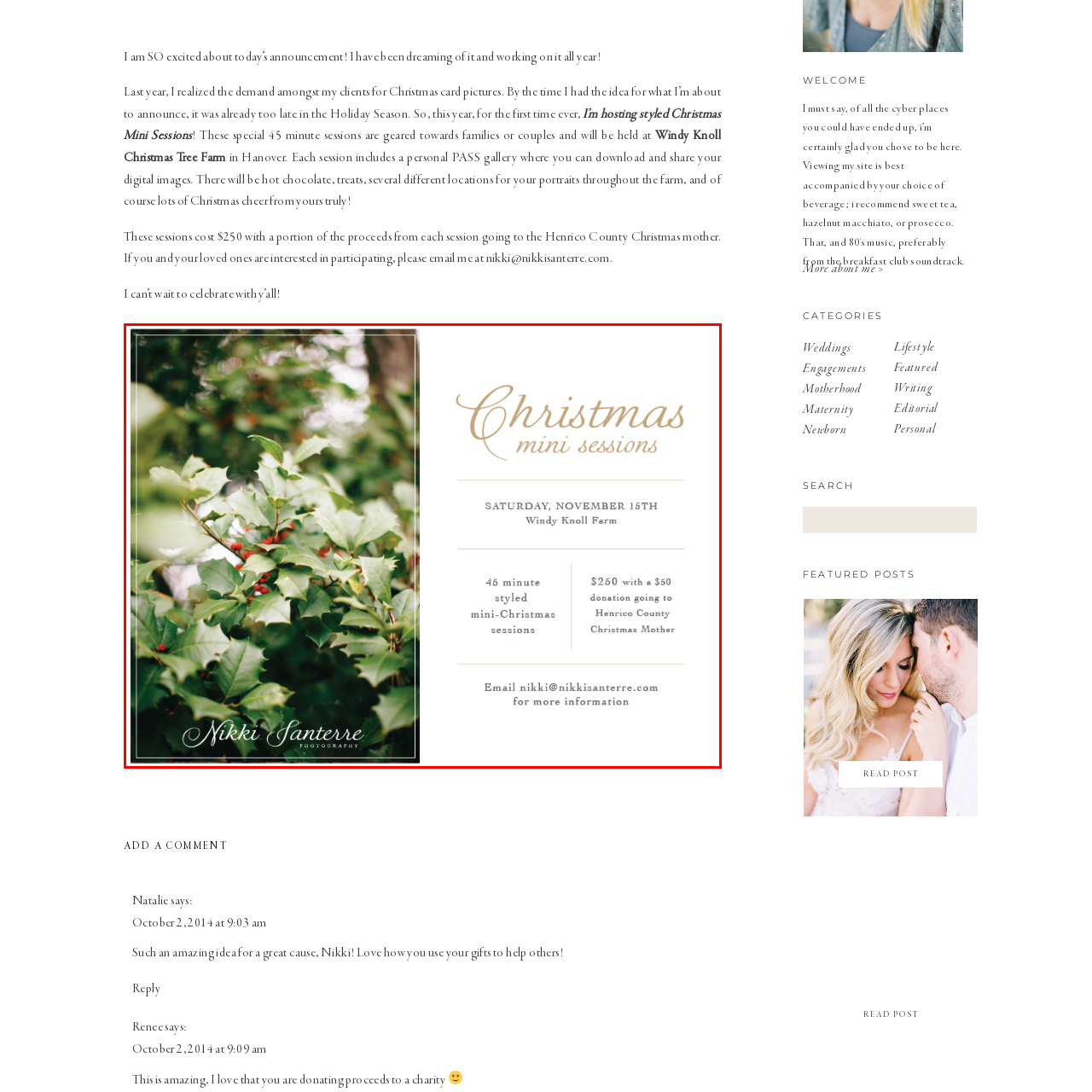How long does each photo session last?
Focus on the area within the red boundary in the image and answer the question with one word or a short phrase.

45 minutes